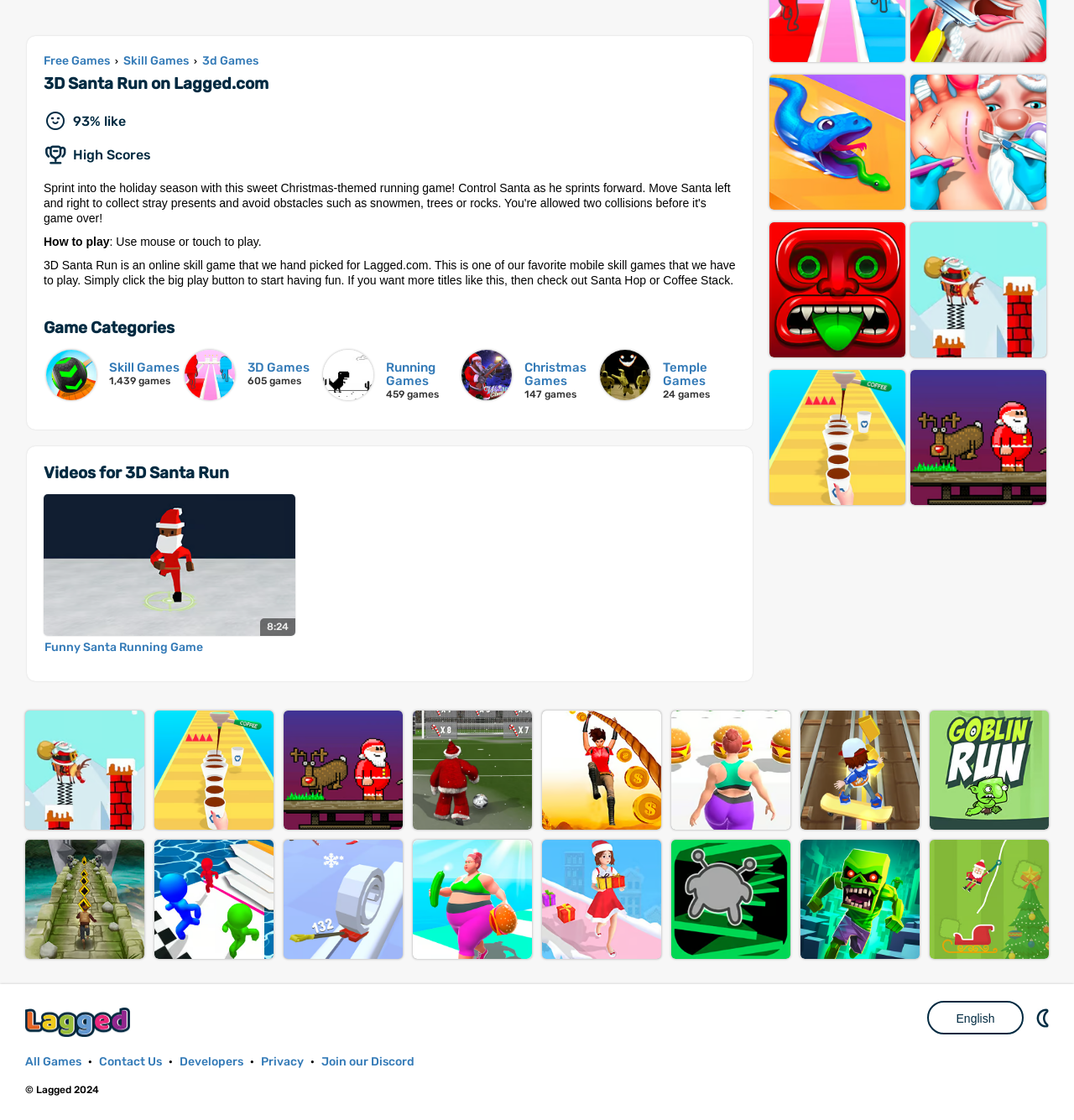Predict the bounding box for the UI component with the following description: "Snake Run Race 3D".

[0.717, 0.066, 0.843, 0.187]